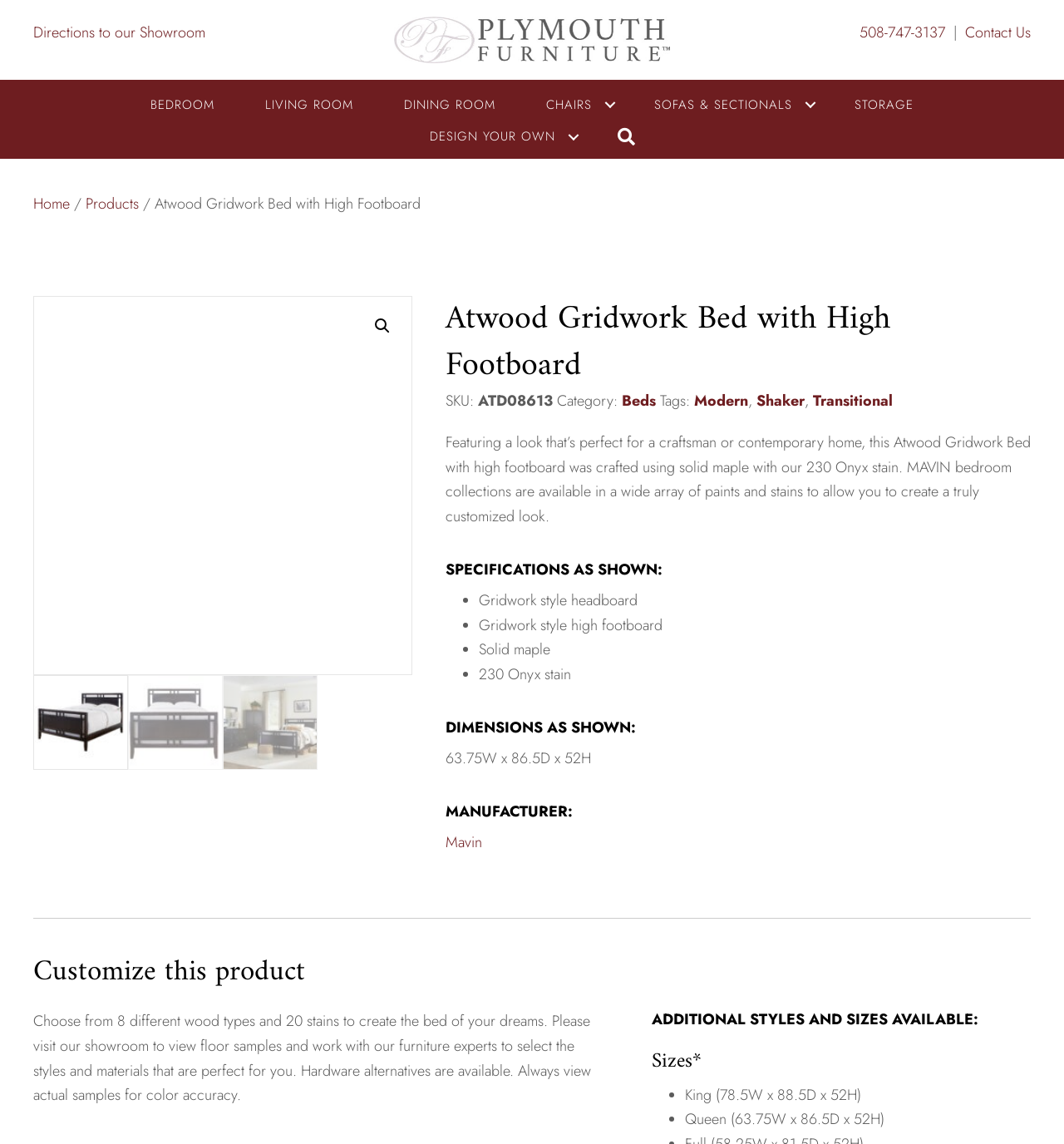Extract the primary heading text from the webpage.

Atwood Gridwork Bed with High Footboard